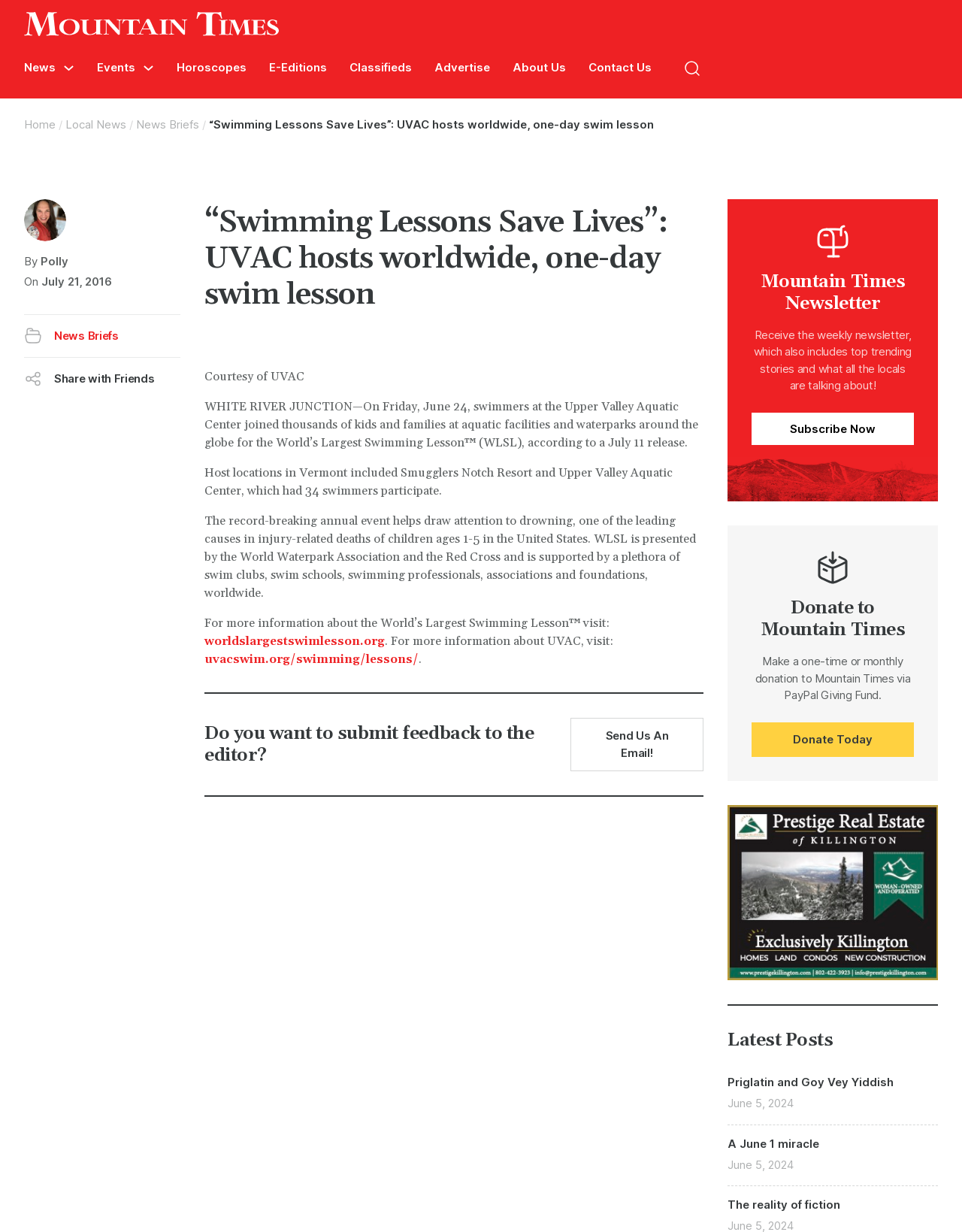Find the bounding box coordinates of the clickable area that will achieve the following instruction: "Share with Friends".

[0.025, 0.29, 0.188, 0.325]